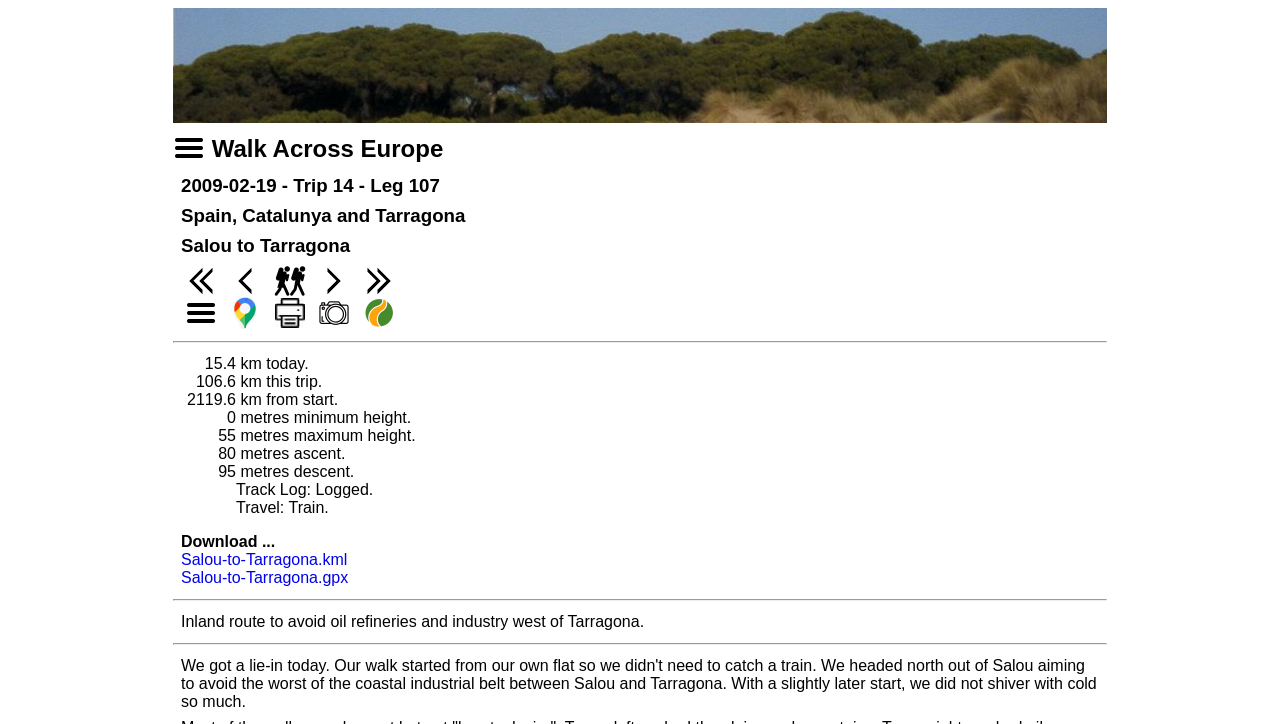Explain the webpage in detail, including its primary components.

The webpage is about a walk across Europe, specifically a leg of the journey from Salou to Tarragona in Spain, Catalunya. At the top of the page, there is a banner image and a heading that reads "A Walk Across Europe". Below the heading, there are three more headings that provide details about the trip, including the date, location, and leg of the journey.

On the top-right side of the page, there are five links with accompanying images, which are "First Leg", "Previous Leg", "Walks List", "Next Leg", and "Last Leg". These links are likely navigation buttons to explore different parts of the journey.

Below the headings, there are several links with images, including "Home", "Google Map", "Blog Text", "Photo Gallery", and "Wikiloc". These links are likely related to the walk and provide additional information or resources.

The page also displays various statistics about the walk, including the distance traveled today (15.4 km), the total distance traveled on the trip (106.6 km), and the total distance from the start of the journey (2119.6 km). Additionally, there are statistics about the minimum and maximum heights, ascent, and descent.

Further down the page, there is a section that appears to be a track log, which indicates that the route was logged. There is also a note about the travel mode, which was by train. Below this, there are links to download the route in different formats, such as KML and GPX.

The page is divided into sections by horizontal separators, and the final section contains a paragraph of text that describes the inland route taken to avoid oil refineries and industry west of Tarragona.